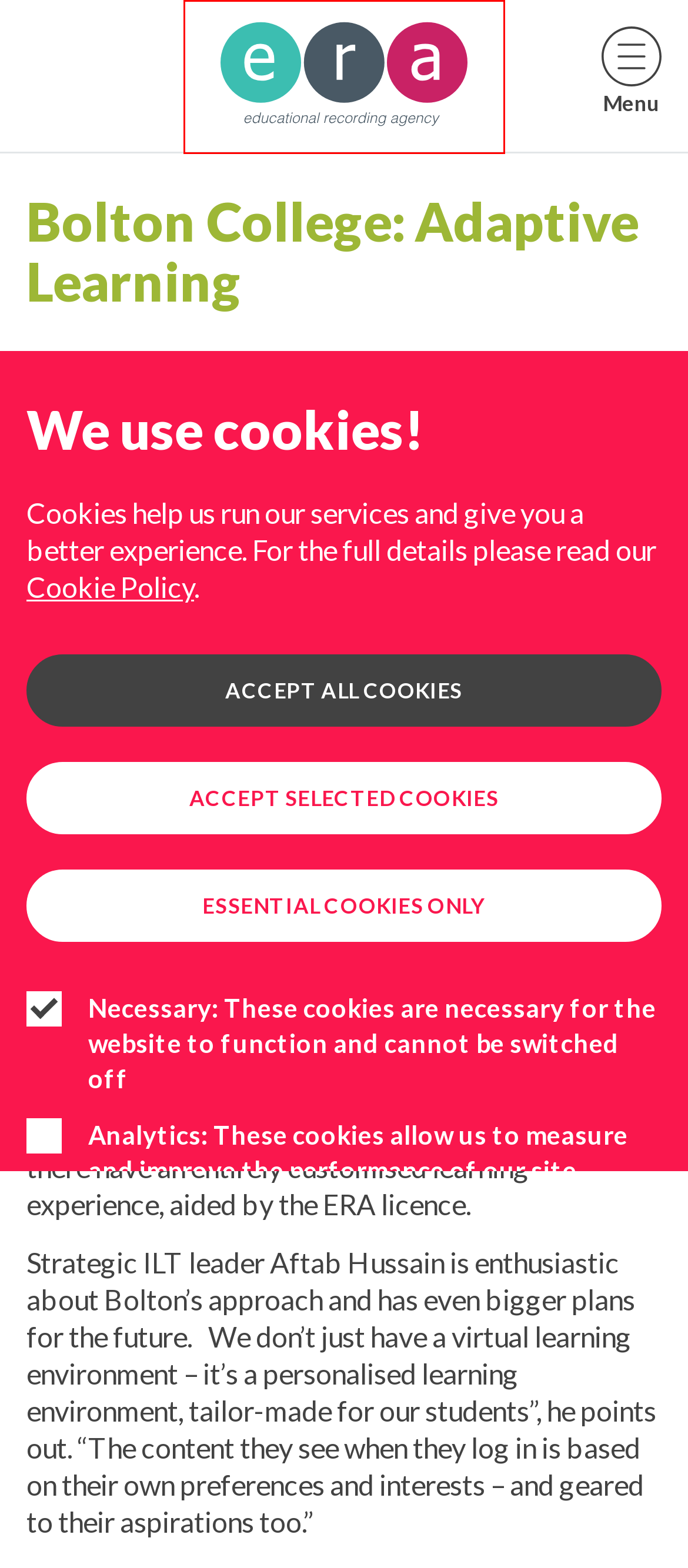Given a screenshot of a webpage featuring a red bounding box, identify the best matching webpage description for the new page after the element within the red box is clicked. Here are the options:
A. Partner organisations
B. How we work
C. News & Updates
D. Governance
E. Our team
F. Organisations we represent
G. Home
H. The Licence

G